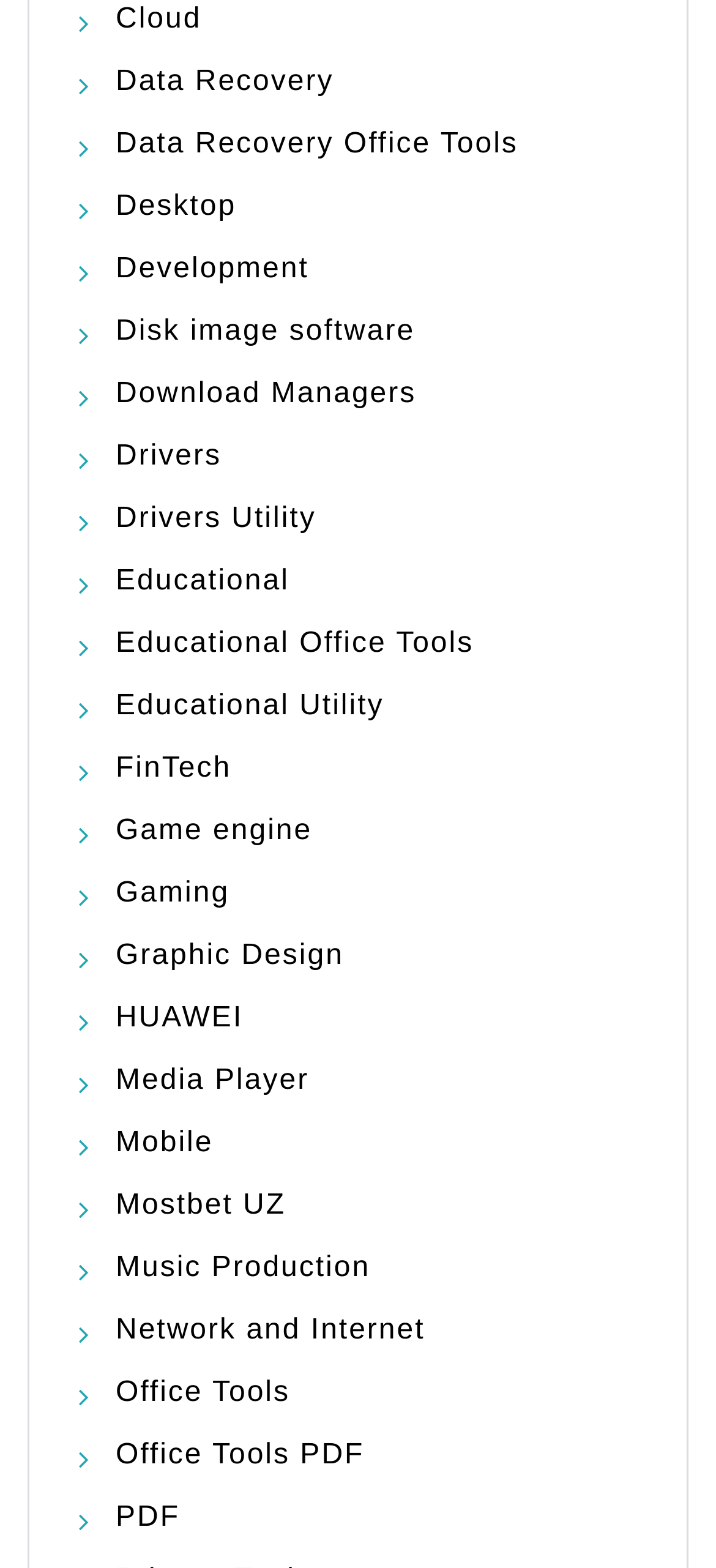Answer the following in one word or a short phrase: 
What is the last category listed?

PDF